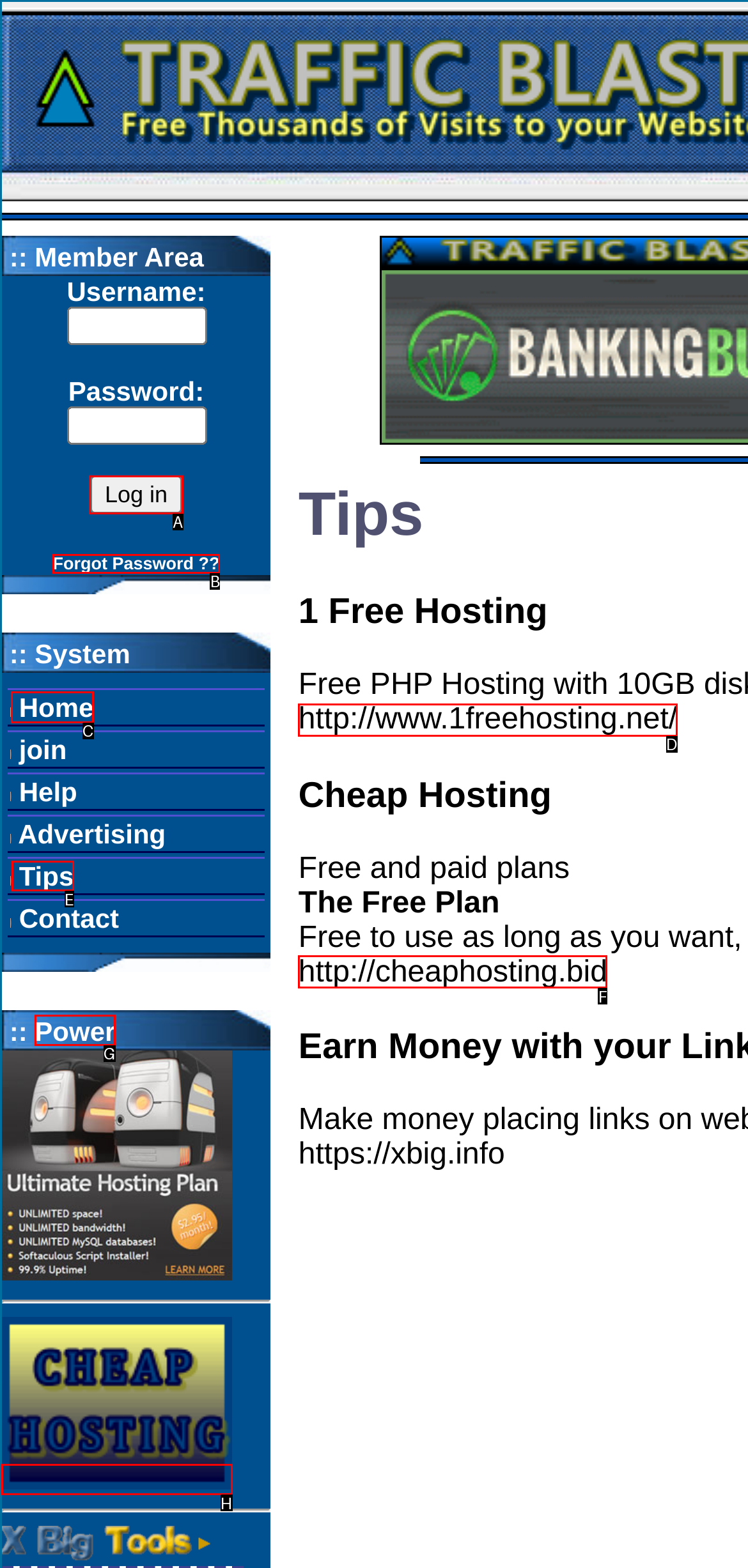Which option should be clicked to execute the following task: click on home? Respond with the letter of the selected option.

C